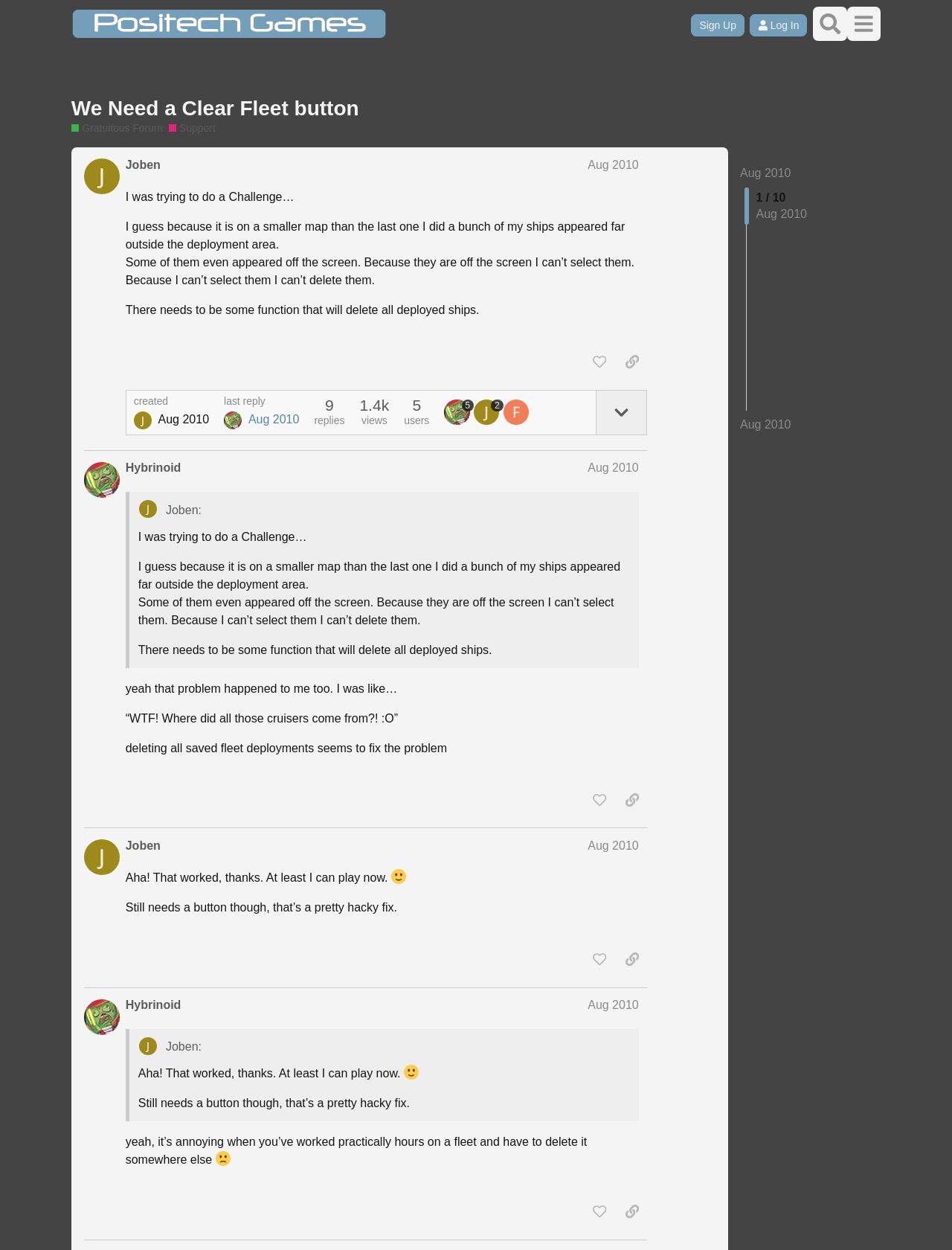Find and indicate the bounding box coordinates of the region you should select to follow the given instruction: "Log In".

[0.787, 0.011, 0.848, 0.029]